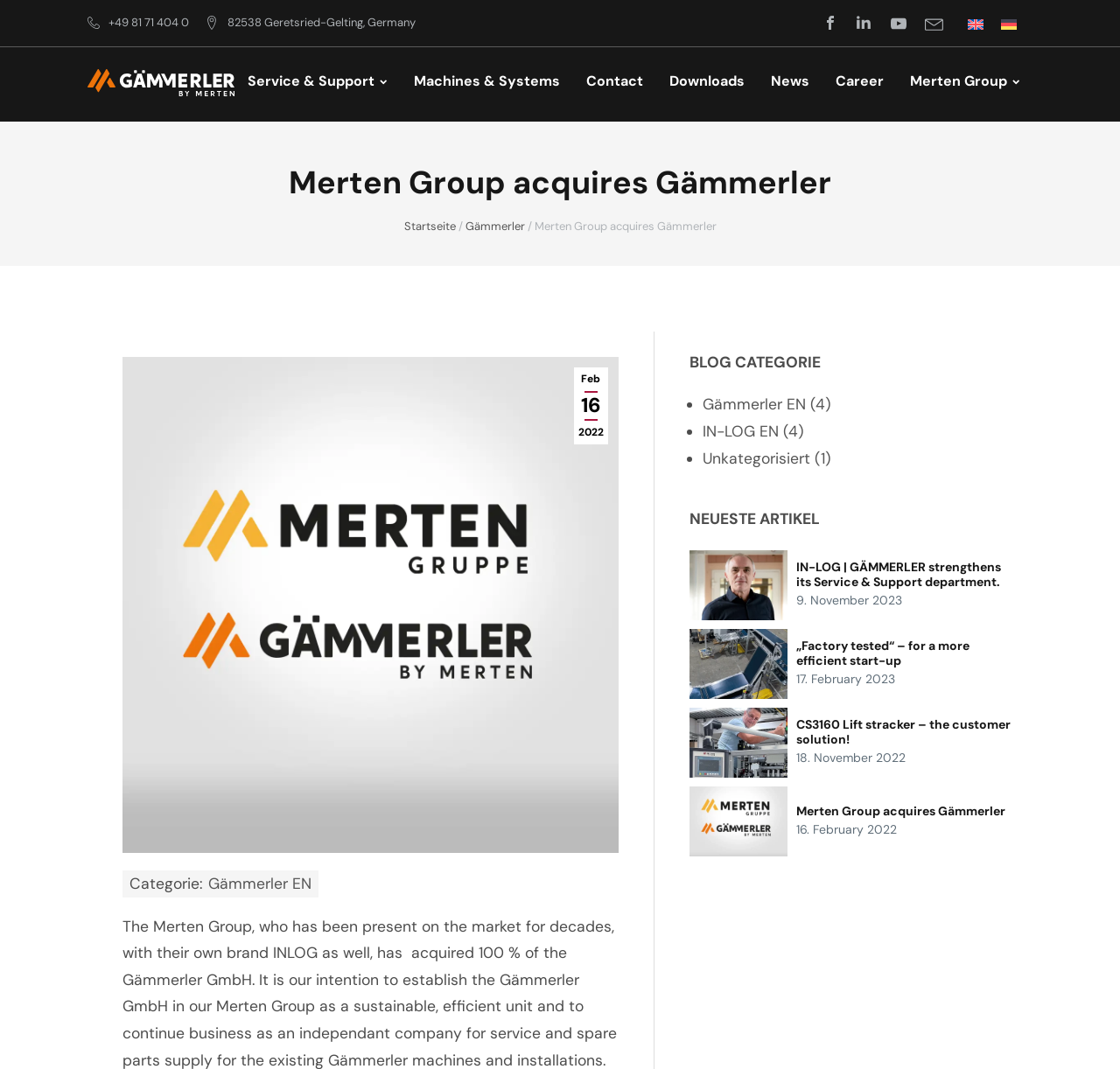Identify the bounding box coordinates necessary to click and complete the given instruction: "Click the phone number".

[0.097, 0.012, 0.169, 0.031]